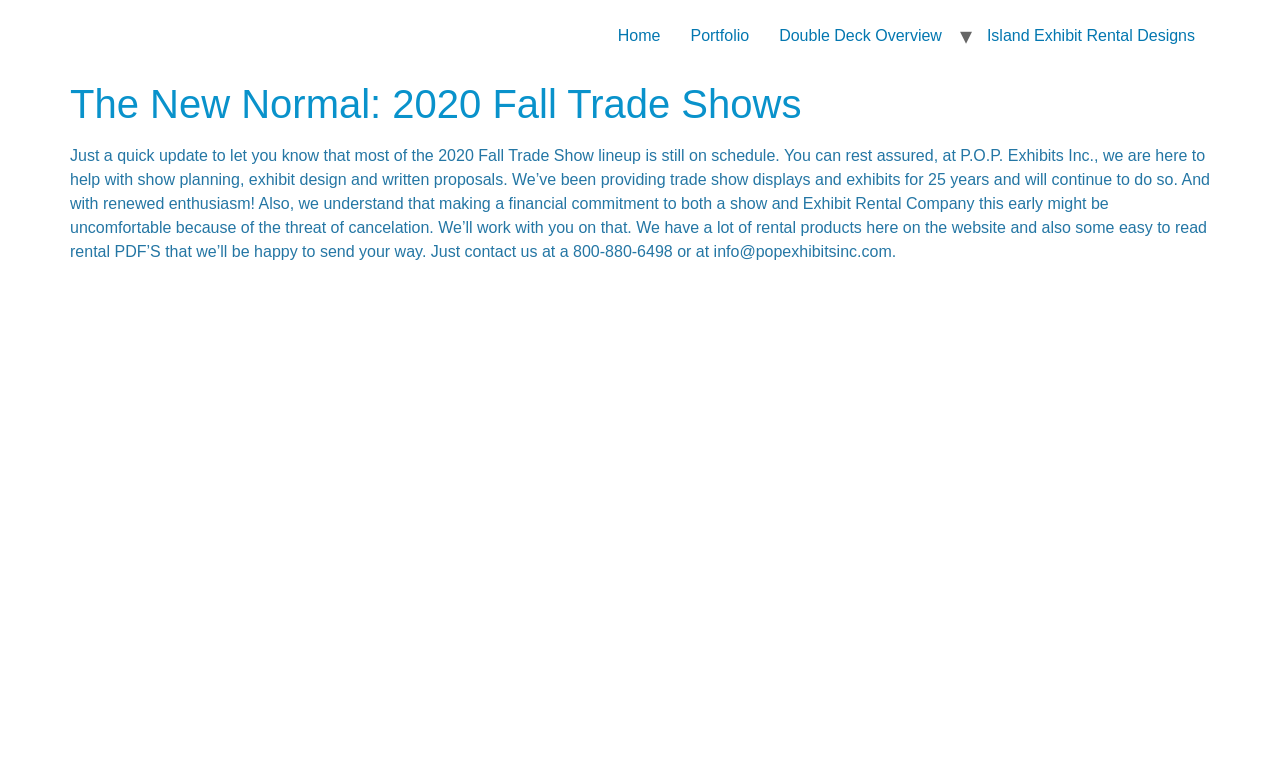What type of documents can be sent by P.O.P. Exhibits Inc.?
Based on the visual content, answer with a single word or a brief phrase.

Rental PDFs